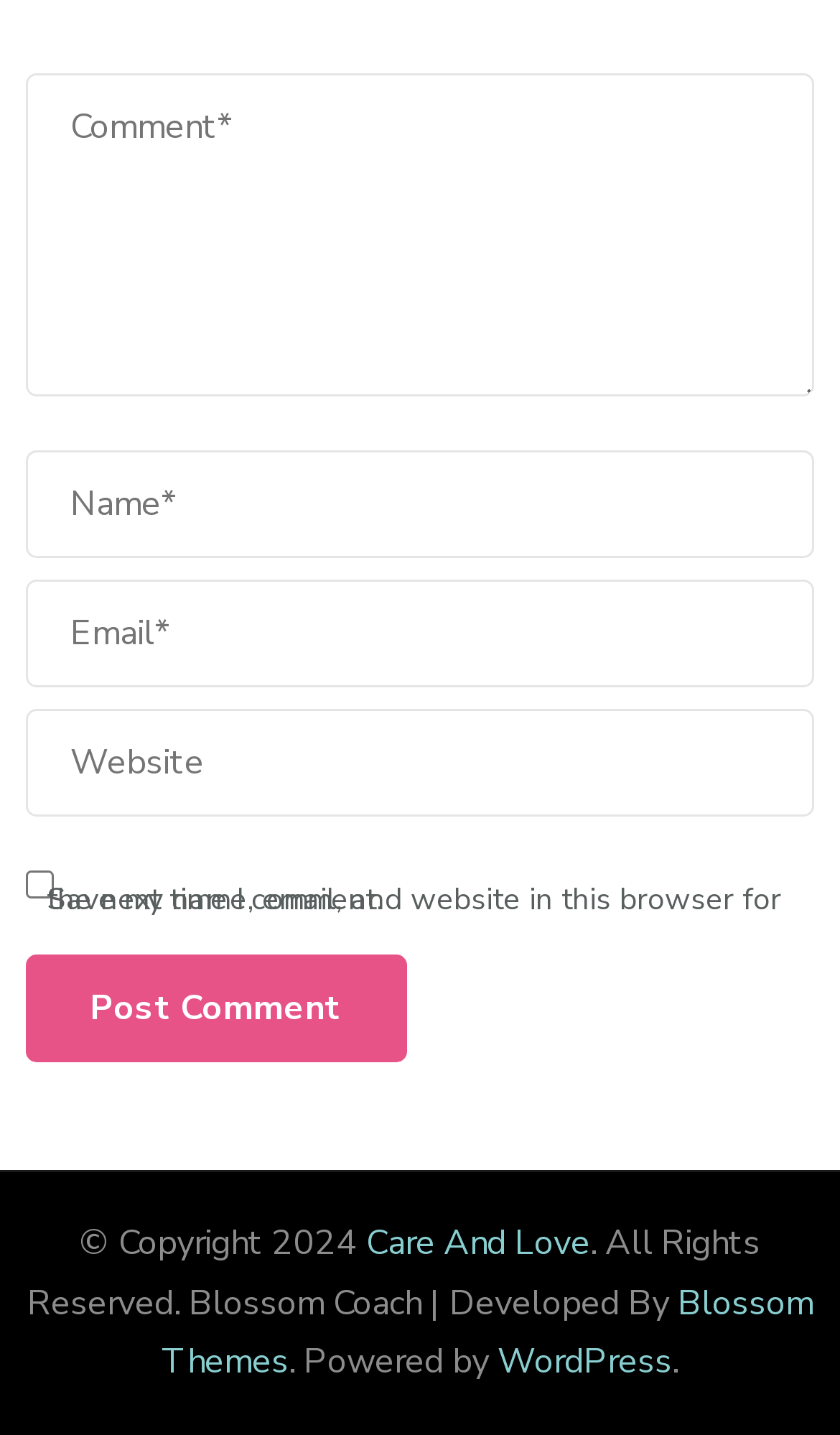Find the bounding box coordinates of the clickable area that will achieve the following instruction: "Provide your email".

[0.03, 0.404, 0.97, 0.479]